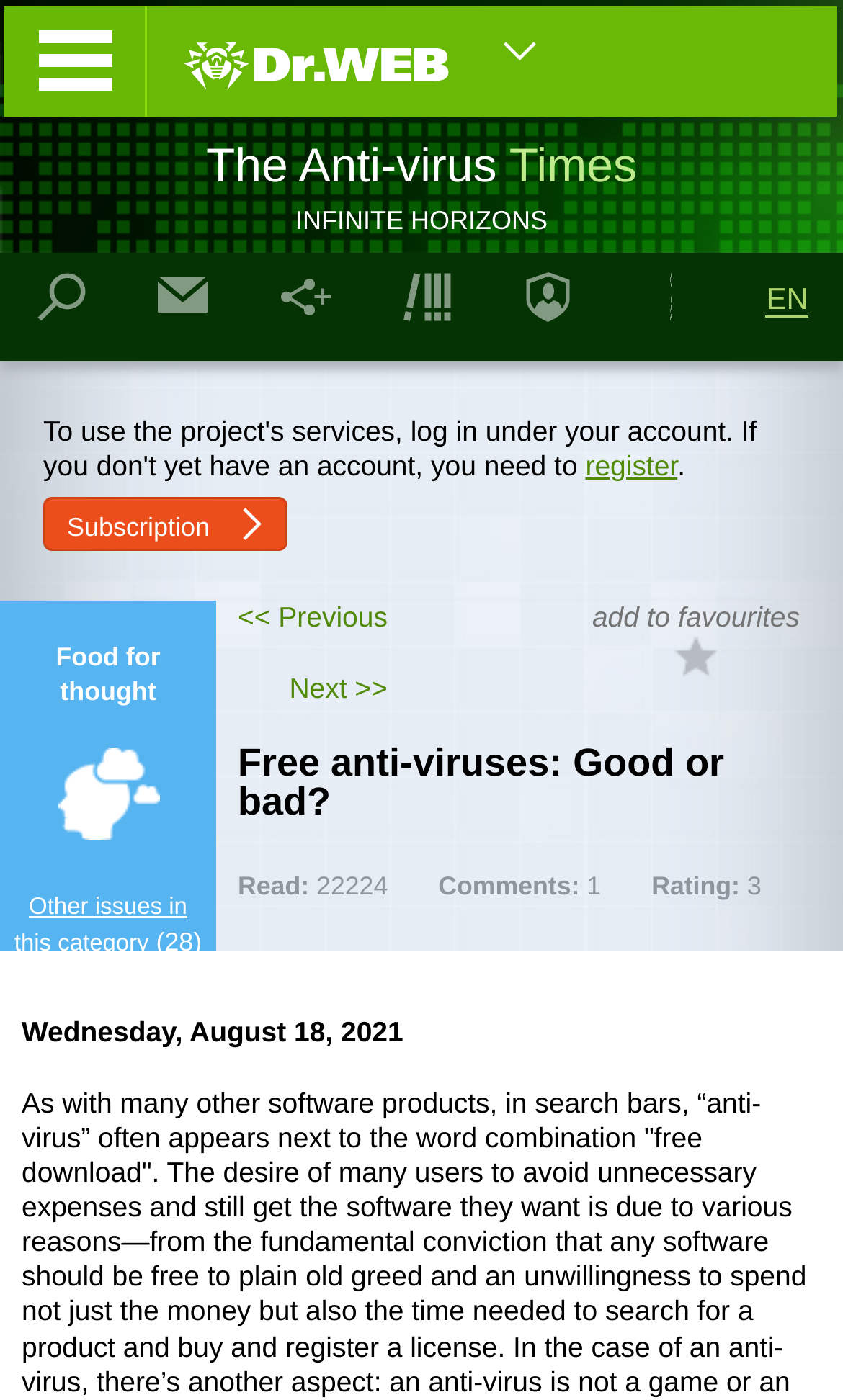Please identify the coordinates of the bounding box that should be clicked to fulfill this instruction: "Click the 'Add to Bookmarks' link".

[0.8, 0.465, 0.851, 0.488]